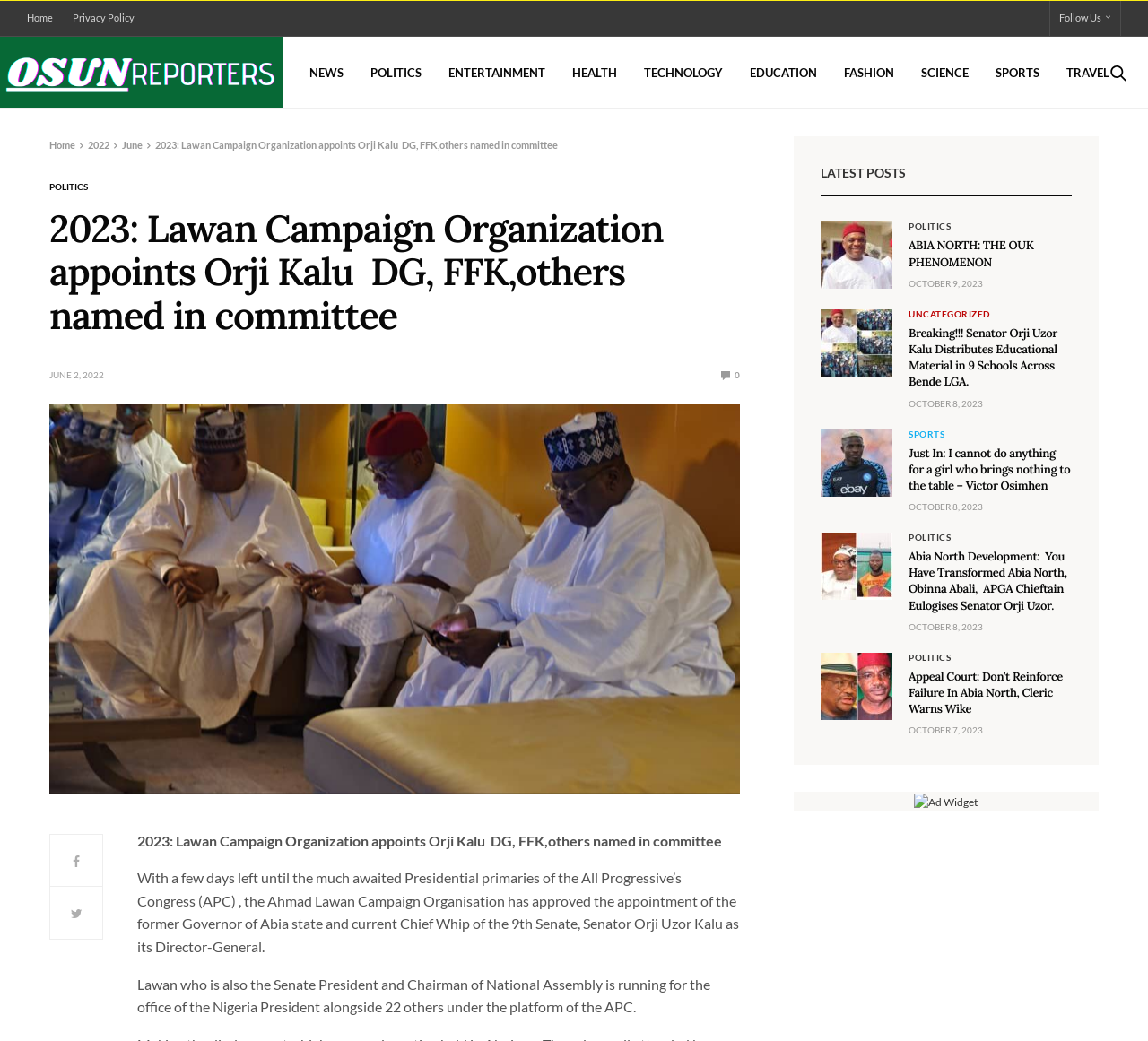What is the name of the website?
Please ensure your answer to the question is detailed and covers all necessary aspects.

I determined the name of the website by looking at the link 'Osun Reporters' located at [0.0, 0.035, 0.246, 0.104] which is likely to be the website's logo or title.